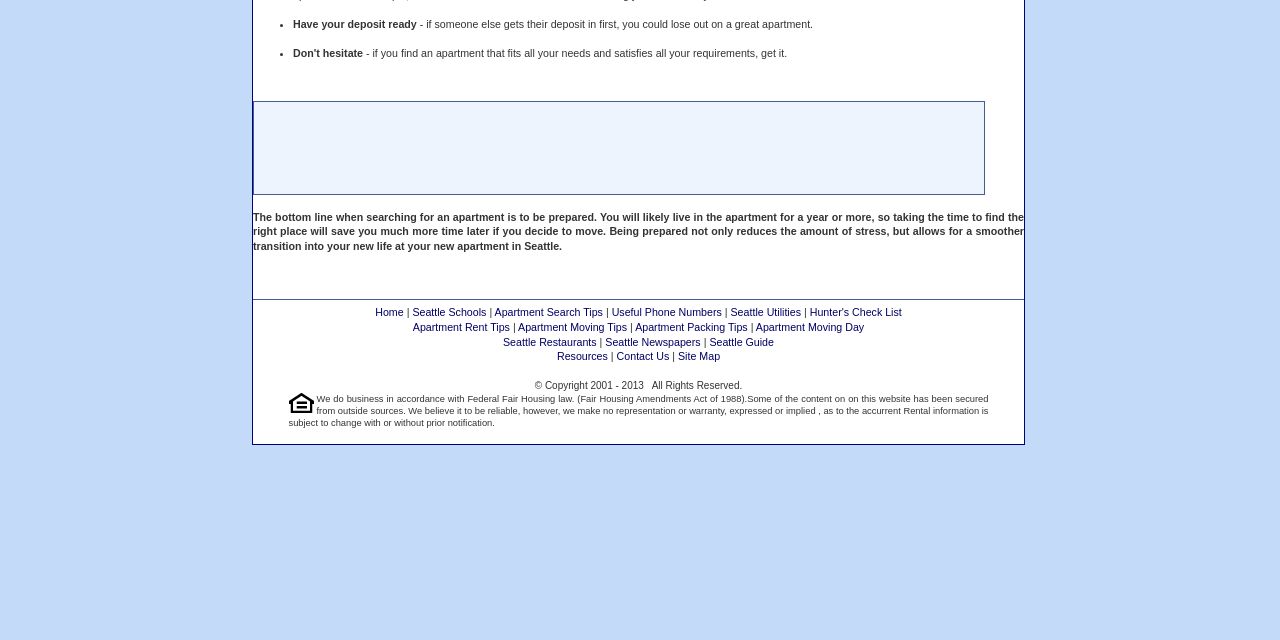Find the bounding box coordinates of the UI element according to this description: "Seattle Newspapers".

[0.473, 0.524, 0.547, 0.543]